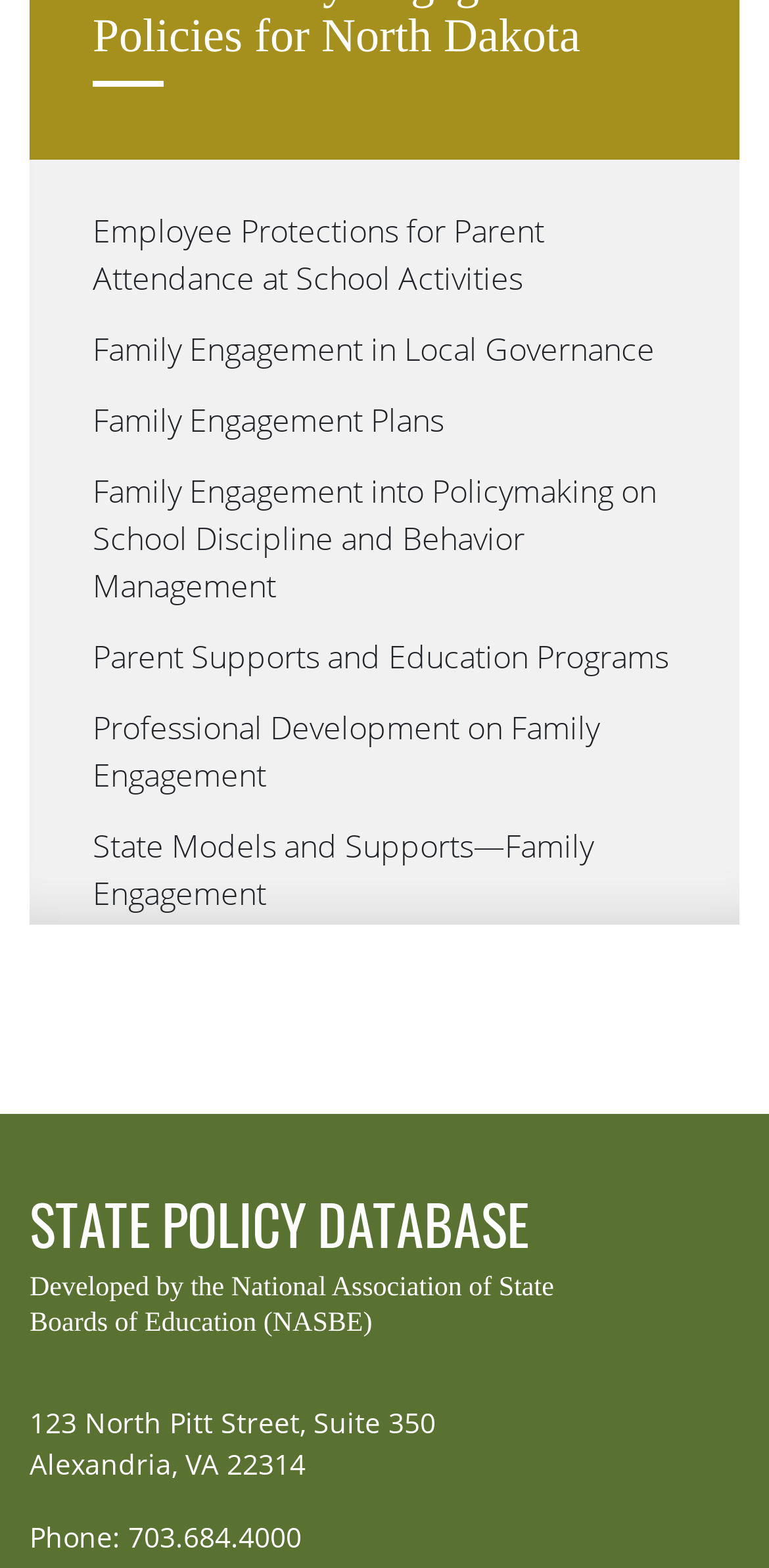Please specify the coordinates of the bounding box for the element that should be clicked to carry out this instruction: "Click on Idaho". The coordinates must be four float numbers between 0 and 1, formatted as [left, top, right, bottom].

[0.121, 0.017, 0.223, 0.045]